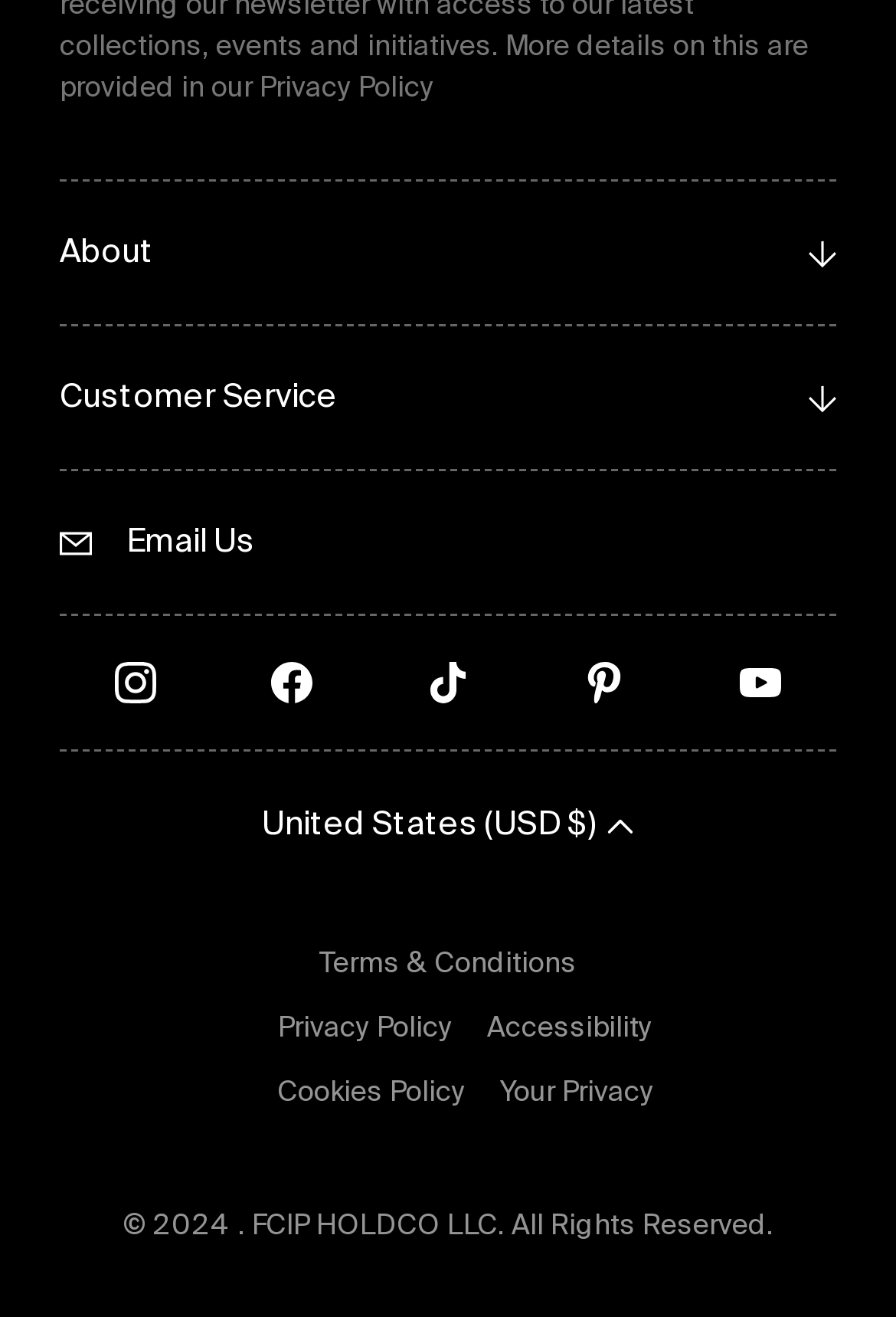Locate the bounding box coordinates of the element to click to perform the following action: 'Get the Form 1040 instructions'. The coordinates should be given as four float values between 0 and 1, in the form of [left, top, right, bottom].

None